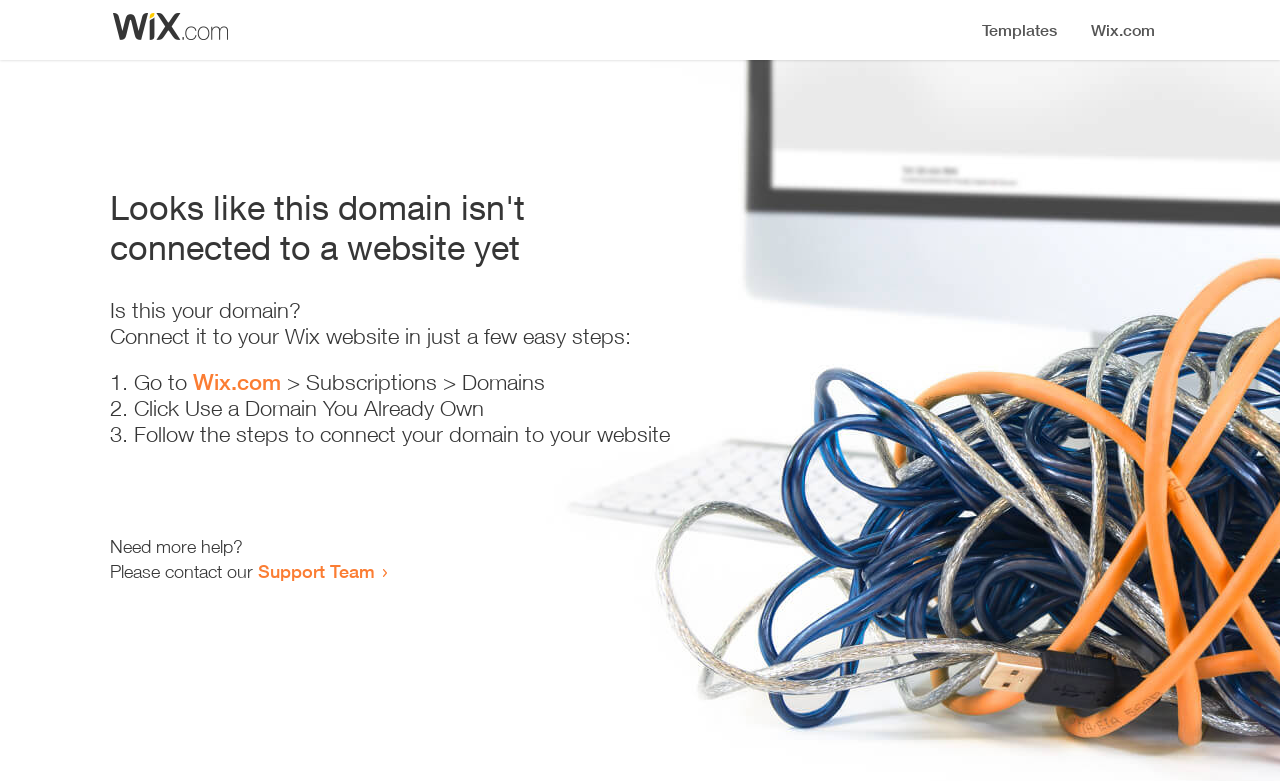Provide a brief response in the form of a single word or phrase:
What is the current status of the domain?

Not connected to a website